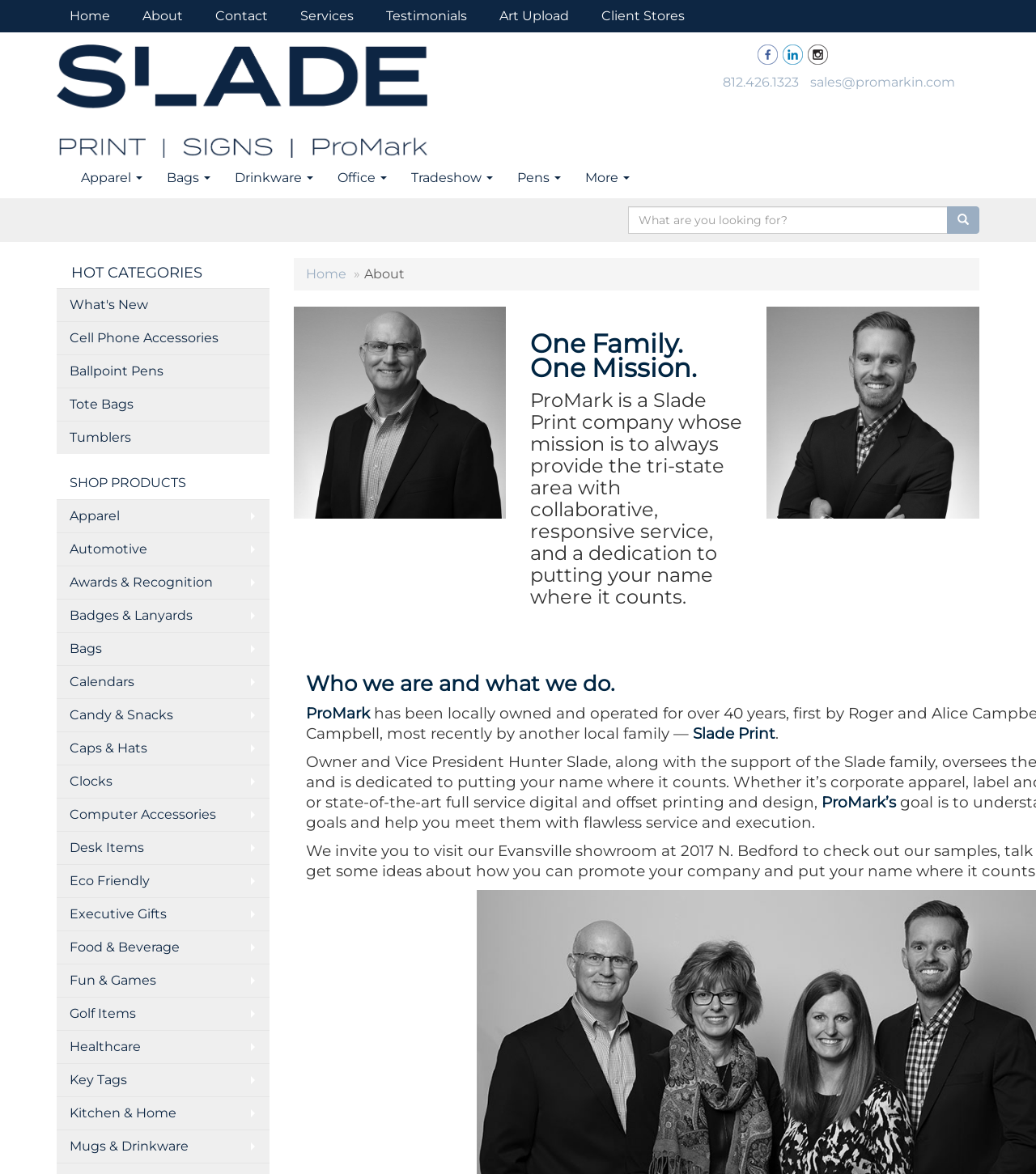Please specify the bounding box coordinates in the format (top-left x, top-left y, bottom-right x, bottom-right y), with all values as floating point numbers between 0 and 1. Identify the bounding box of the UI element described by: Badges & Lanyards

[0.055, 0.51, 0.26, 0.539]